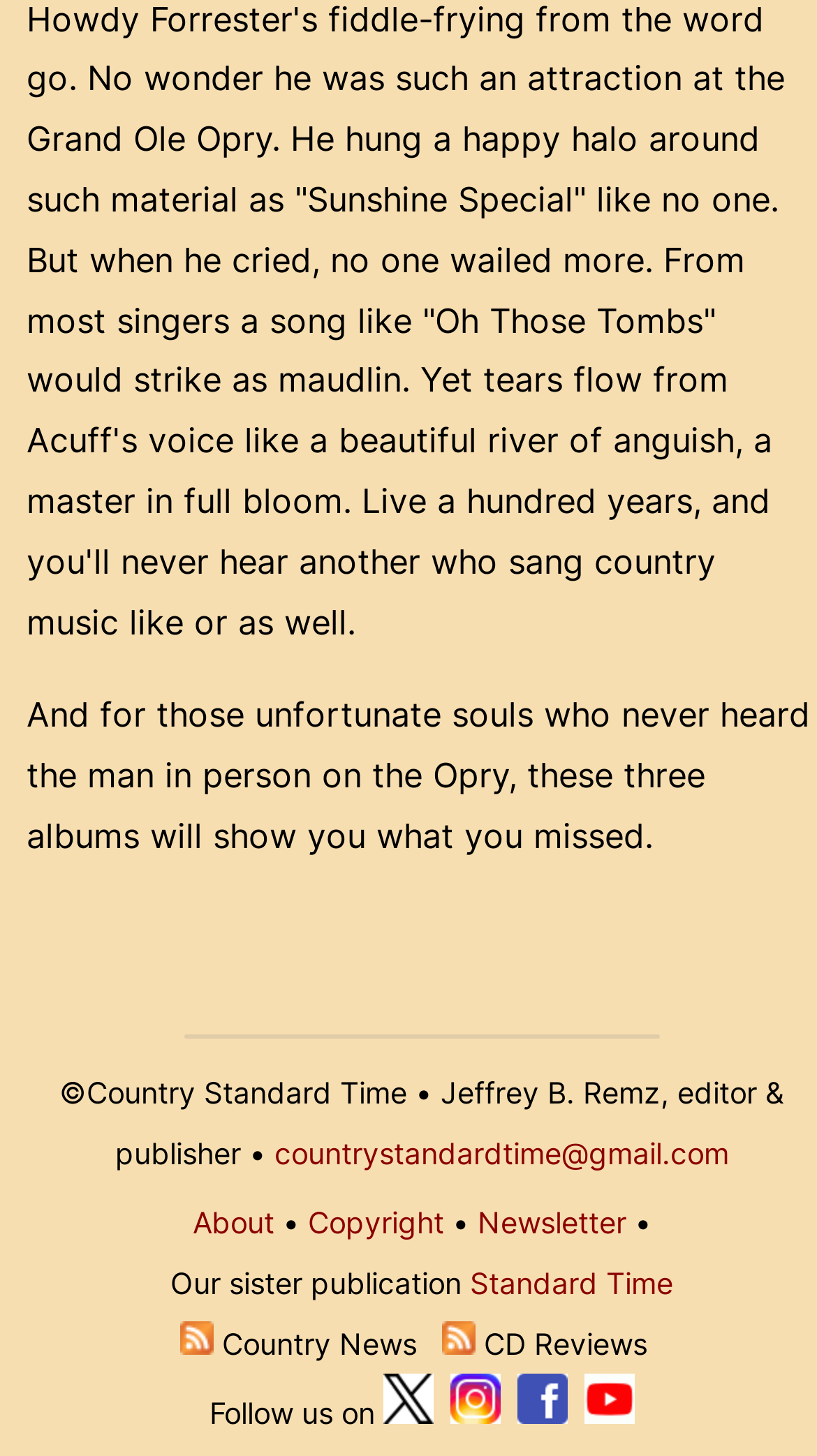Determine the bounding box coordinates of the region I should click to achieve the following instruction: "Subscribe to Country Music News". Ensure the bounding box coordinates are four float numbers between 0 and 1, i.e., [left, top, right, bottom].

[0.22, 0.907, 0.261, 0.93]